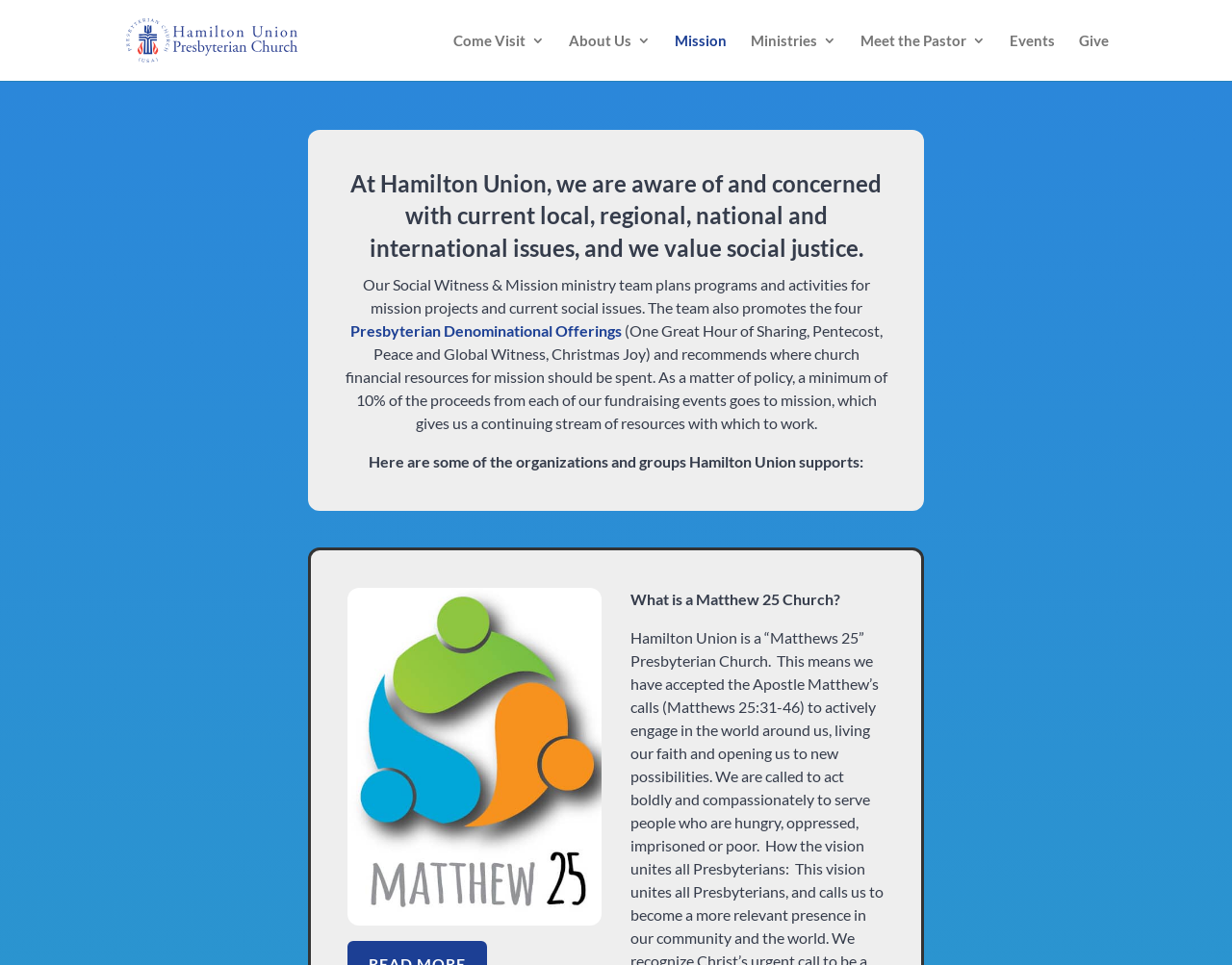Please give a succinct answer using a single word or phrase:
What is the purpose of the Social Witness & Mission ministry team?

Plans programs and activities for mission projects